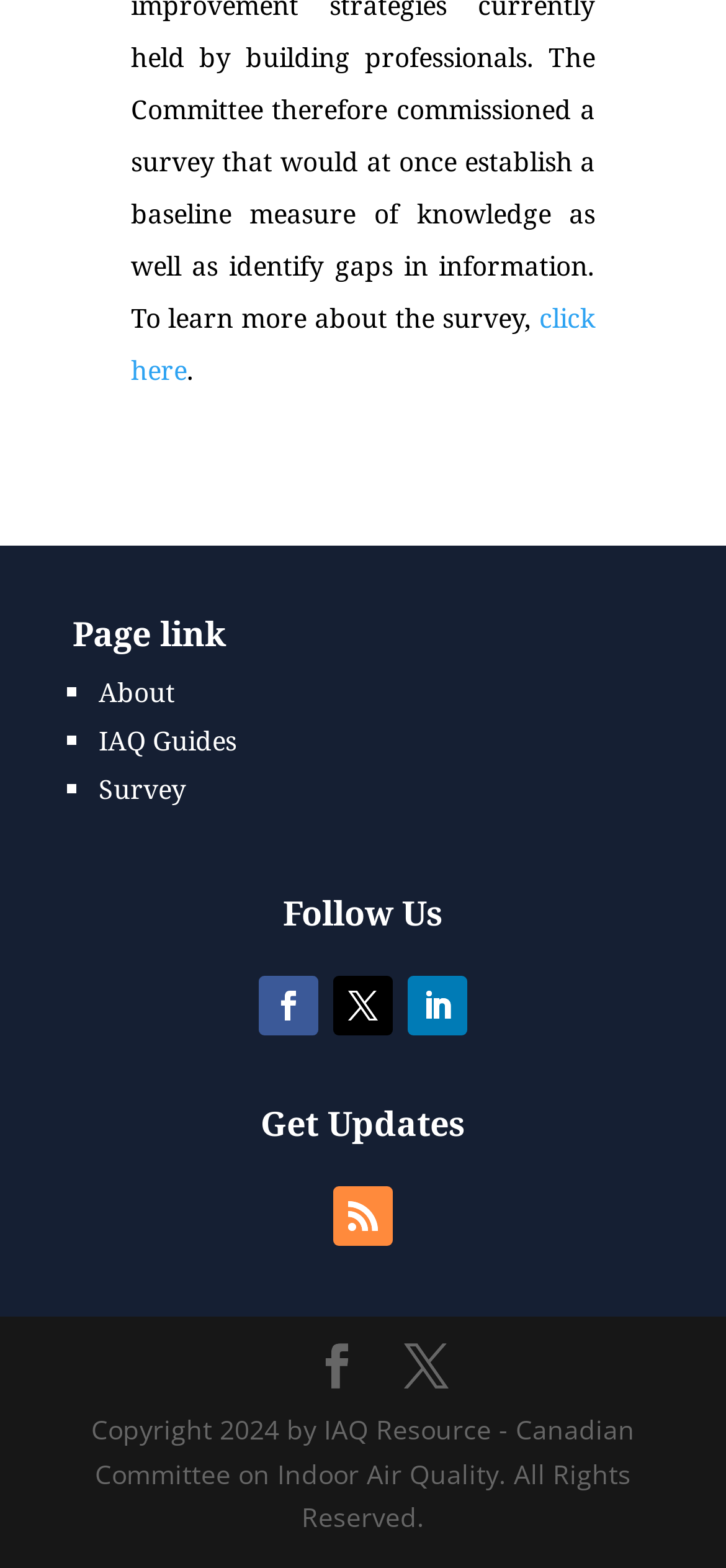Reply to the question with a brief word or phrase: How many list markers are there in the 'Page link' section?

3